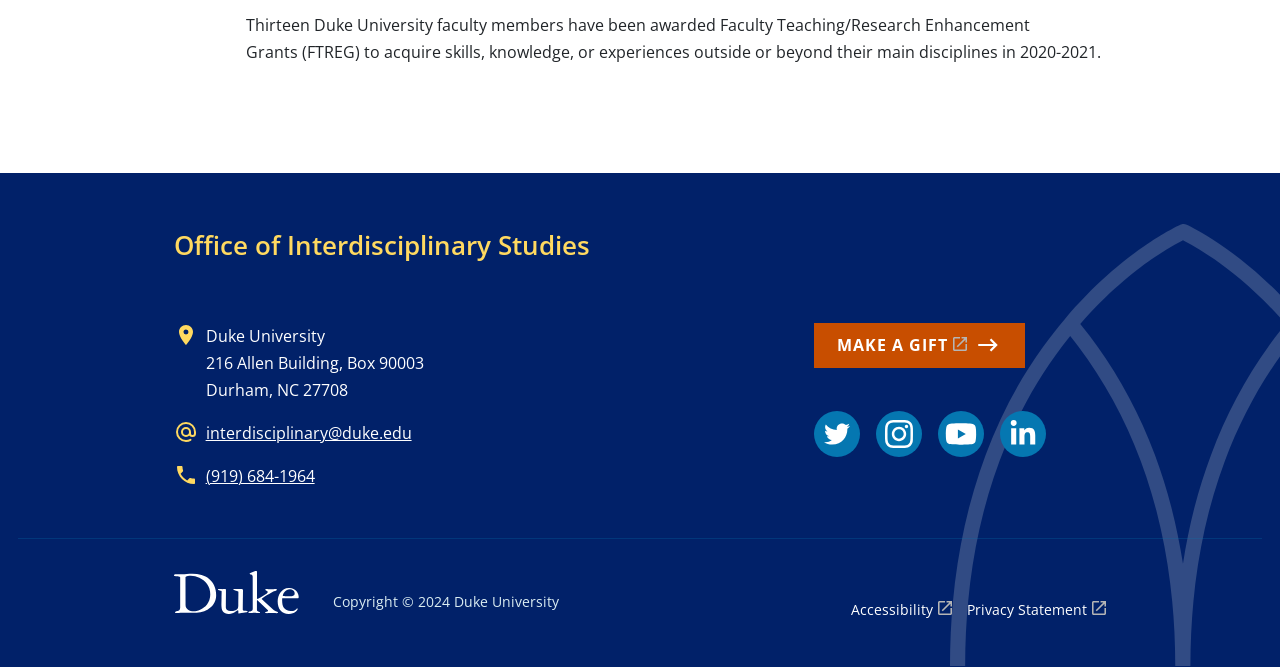From the element description « May, predict the bounding box coordinates of the UI element. The coordinates must be specified in the format (top-left x, top-left y, bottom-right x, bottom-right y) and should be within the 0 to 1 range.

None